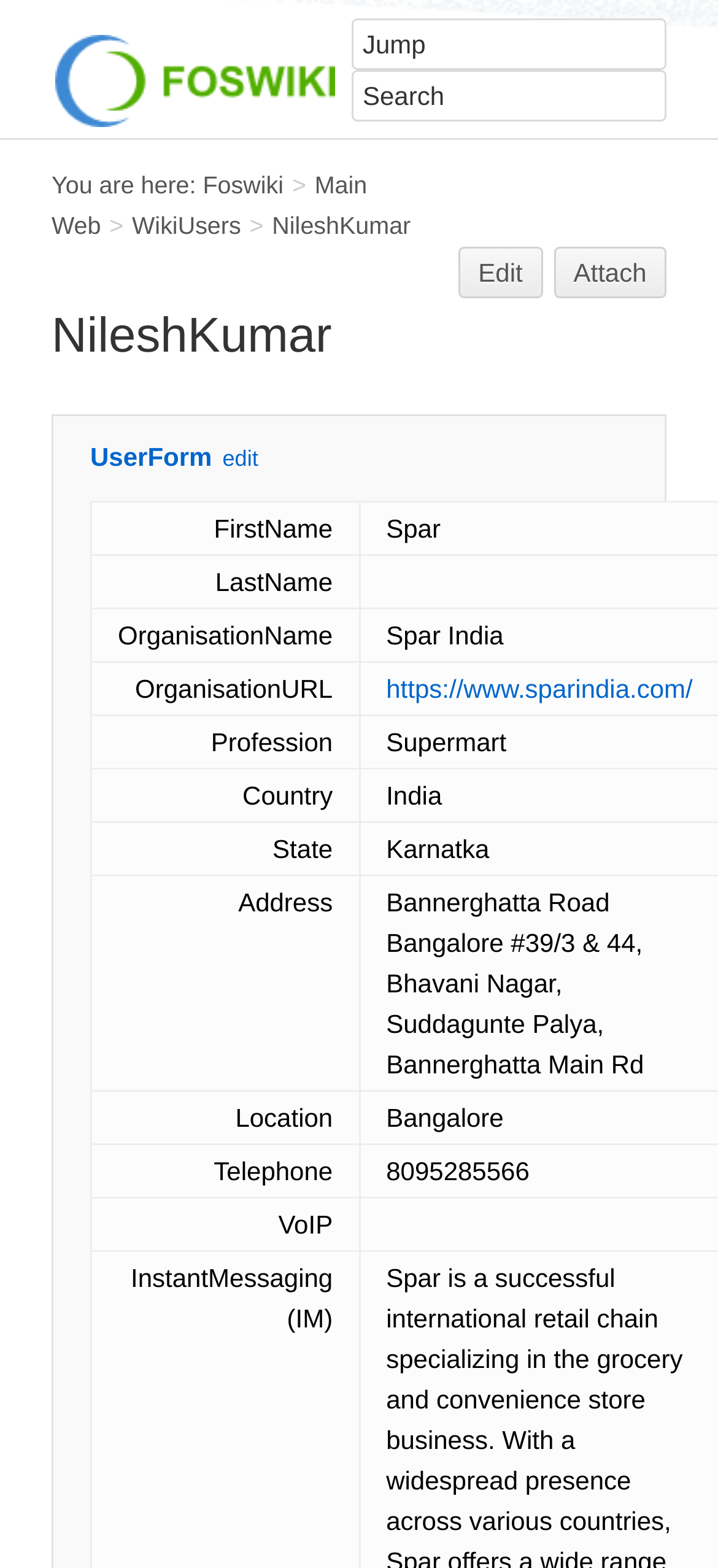Locate the bounding box coordinates of the clickable area needed to fulfill the instruction: "Visit the Foswiki homepage".

[0.282, 0.109, 0.395, 0.127]